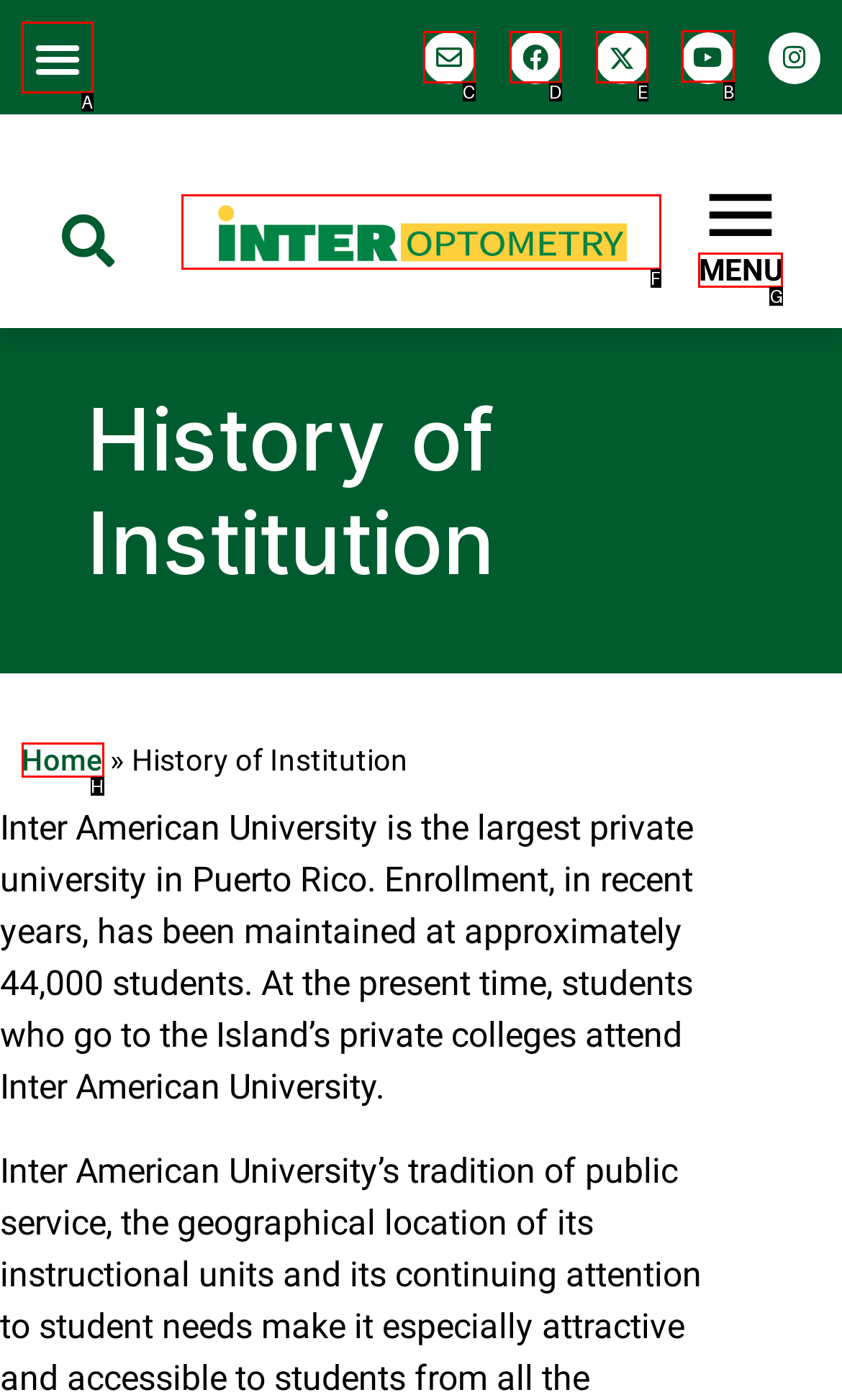Choose the UI element to click on to achieve this task: Watch on Youtube. Reply with the letter representing the selected element.

B